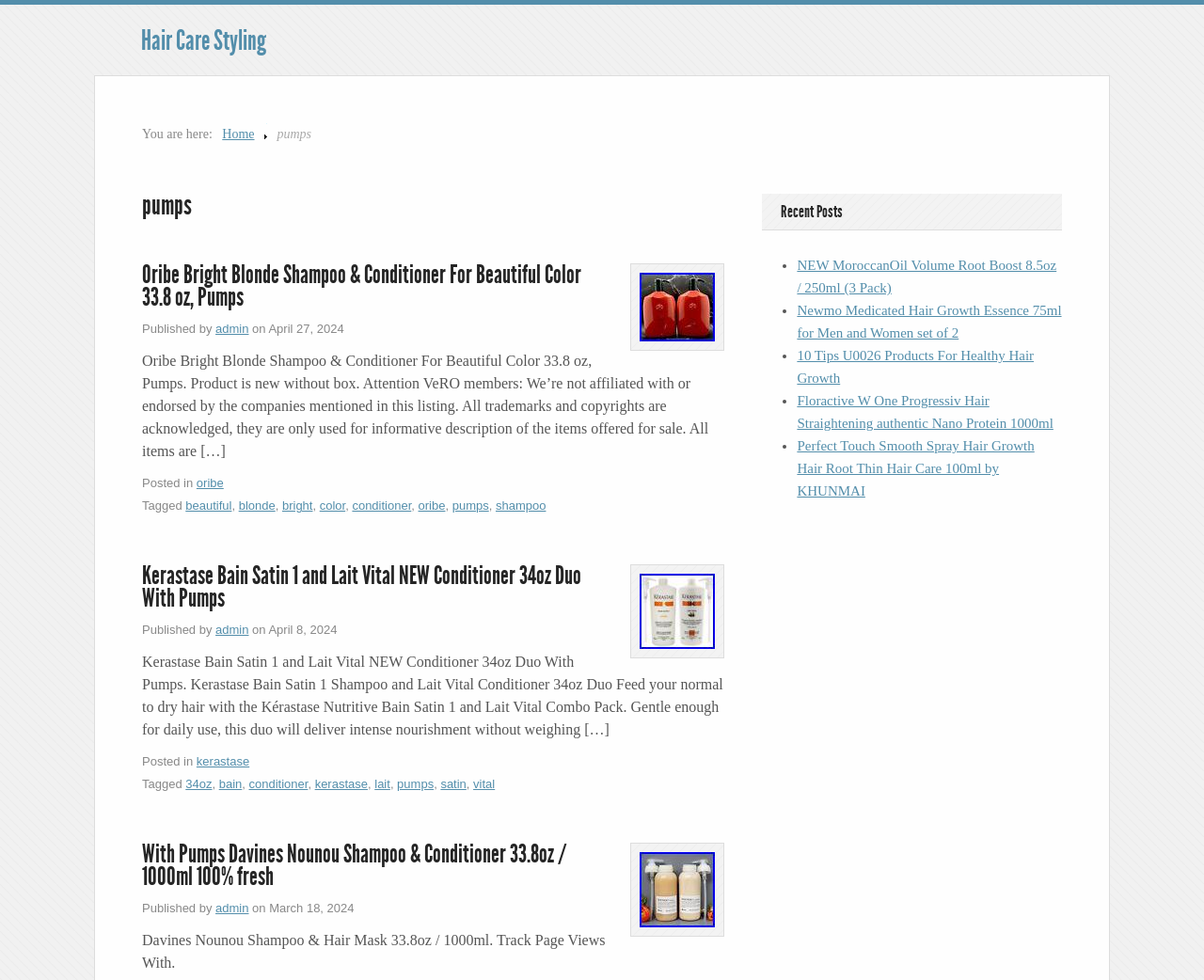Give a concise answer of one word or phrase to the question: 
What is the size of the Davines Nounou Shampoo & Conditioner?

33.8oz / 1000ml